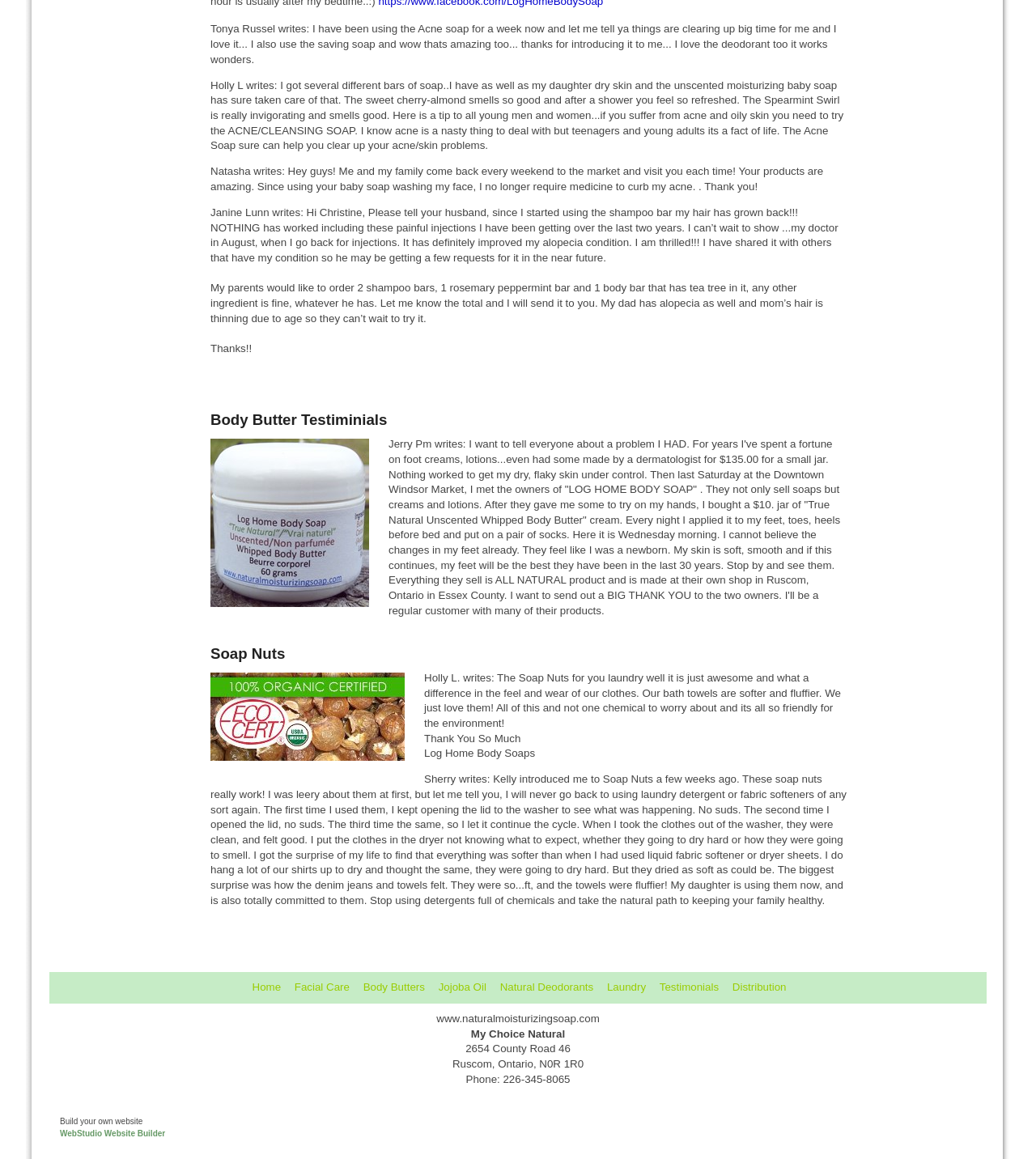Find and specify the bounding box coordinates that correspond to the clickable region for the instruction: "Call the phone number".

[0.45, 0.926, 0.55, 0.936]